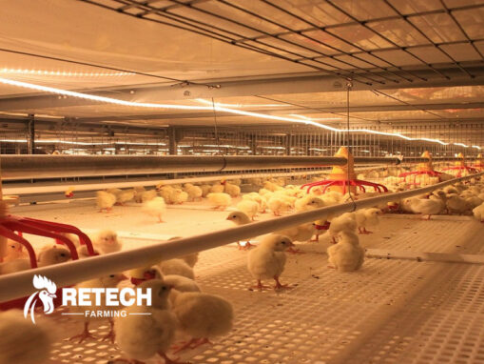Give a thorough explanation of the elements present in the image.

The image showcases a modern broiler chicken farm, capturing a well-organized environment designed for optimal poultry growth. In the foreground, a group of fluffy, yellow chicks is seen pecking at the ground, while several water lines, highlighted in red, snake above them to provide hydration. The setup emphasizes a clean and structured feeding area, essential for the health and welfare of the birds. 

The ceiling is lined with efficient lighting, ensuring an adequate environment for growth and activity. This scene exemplifies the integration of advanced equipment and technology in poultry farming, reflecting the transformation of traditional practices into a more standardized and hygienic operation. The caption notes the importance of the water lines in maintaining the chickens' well-being, with specific adjustments necessary as the chicks grow. Overall, this image encapsulates the modern approach to chicken farming, blending functionality with a focus on animal welfare.